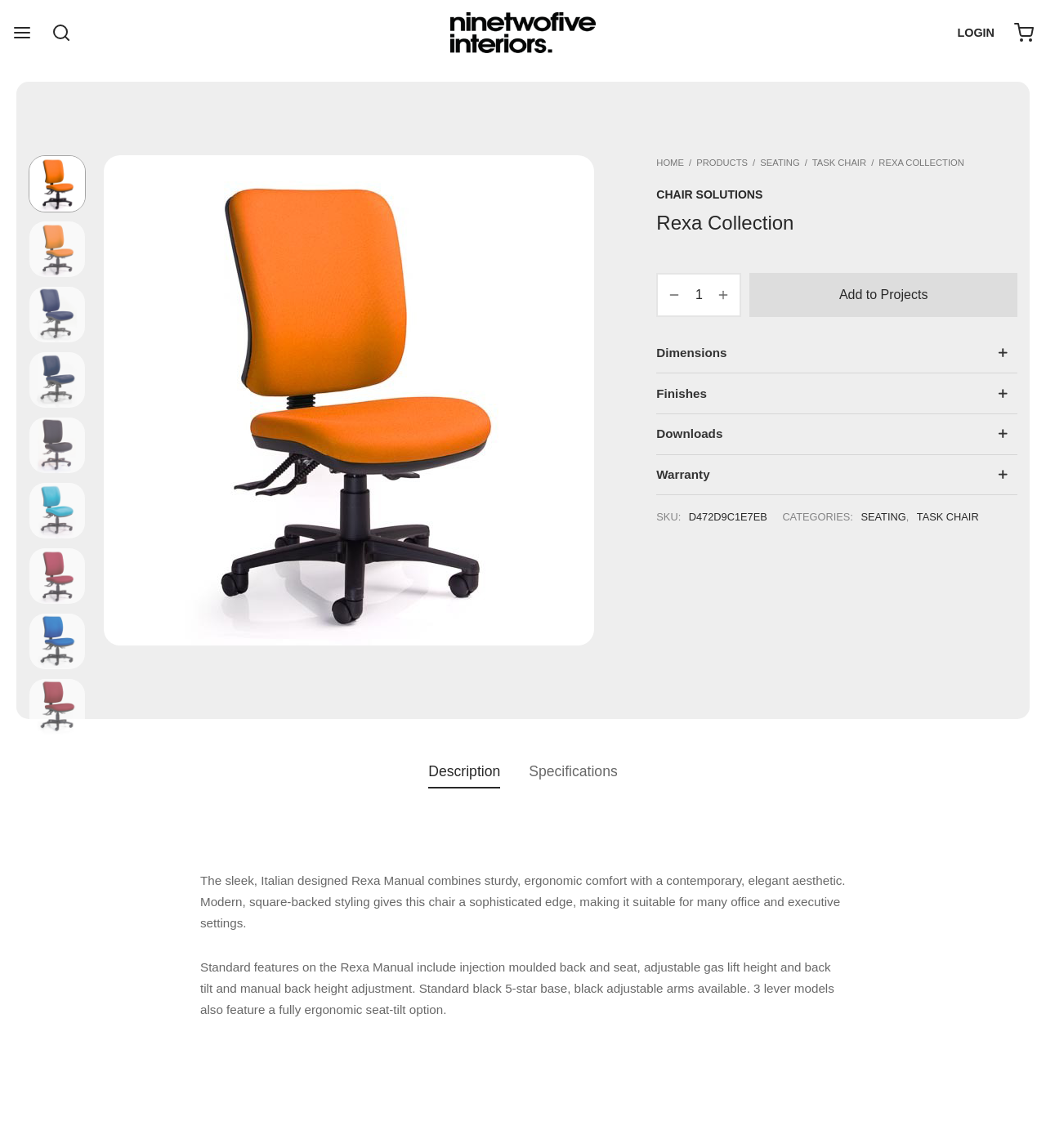What is the name of the collection?
Provide a well-explained and detailed answer to the question.

I found the answer by looking at the breadcrumb navigation section, where it says 'HOME / PRODUCTS / SEATING / TASK CHAIR / REXA COLLECTION'. This indicates that the current page is about the Rexa Collection.